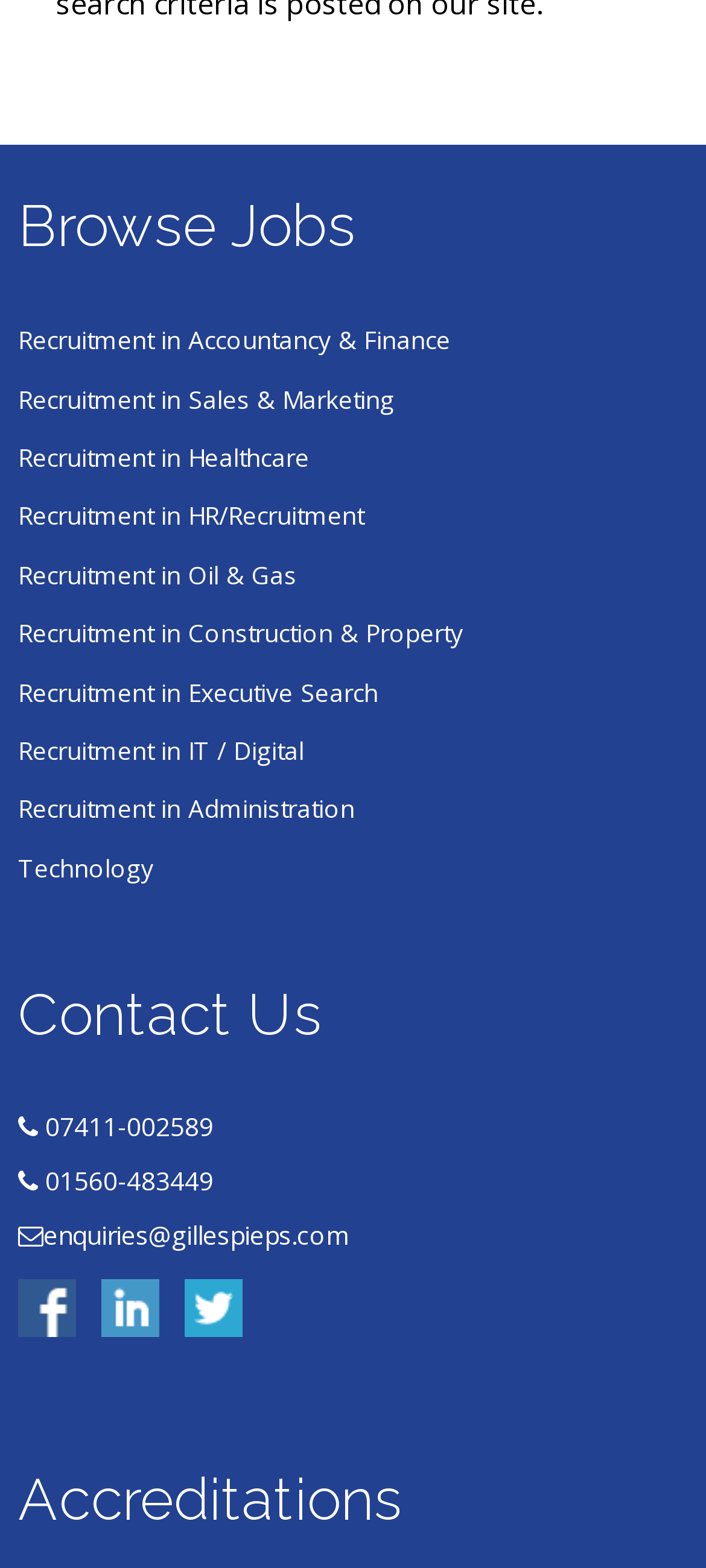Please provide a one-word or phrase answer to the question: 
What is the phone number for enquiries?

01560-483449